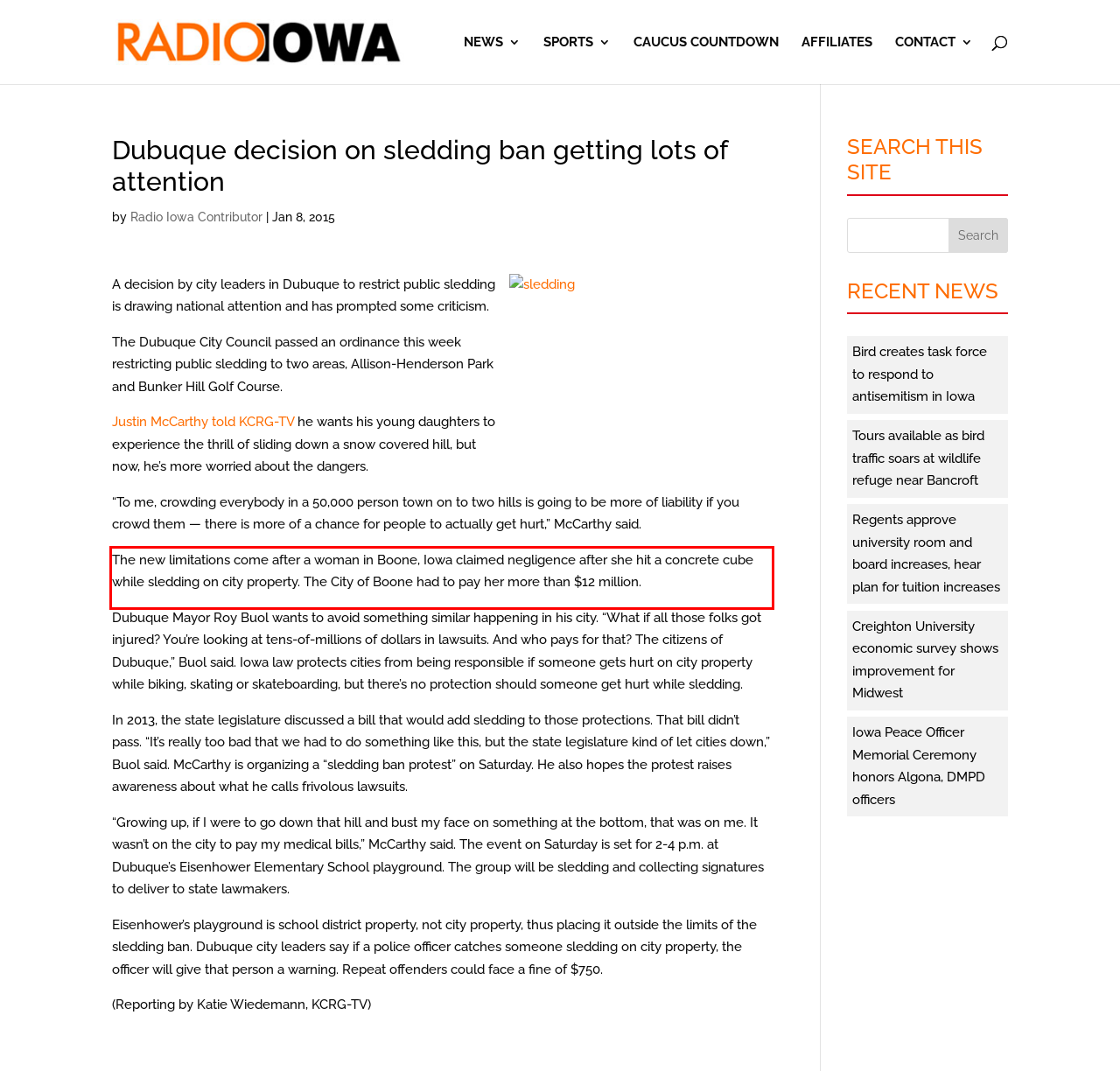You have a webpage screenshot with a red rectangle surrounding a UI element. Extract the text content from within this red bounding box.

The new limitations come after a woman in Boone, Iowa claimed negligence after she hit a concrete cube while sledding on city property. The City of Boone had to pay her more than $12 million.